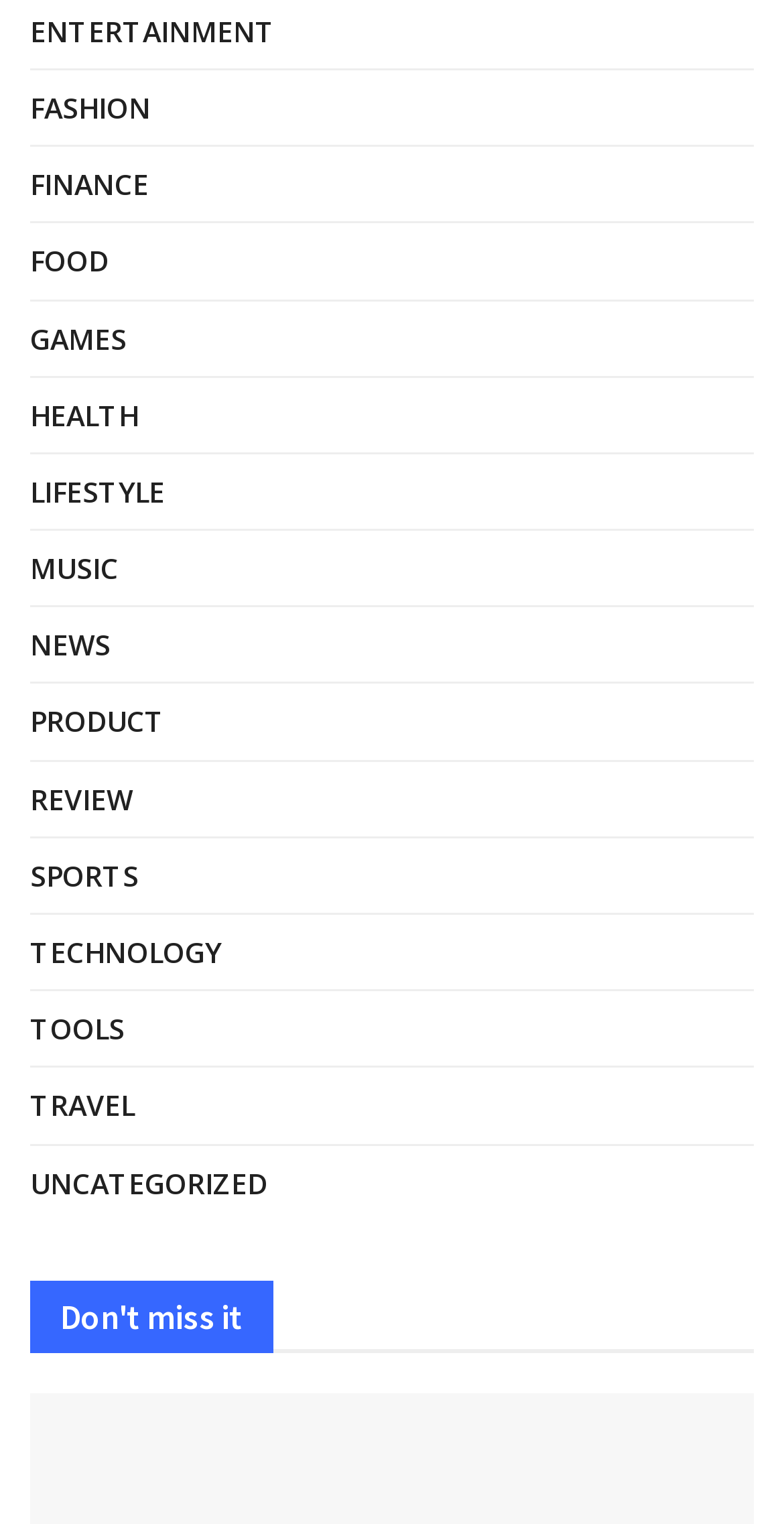Respond with a single word or phrase:
How many elements are in the top section of the webpage?

19